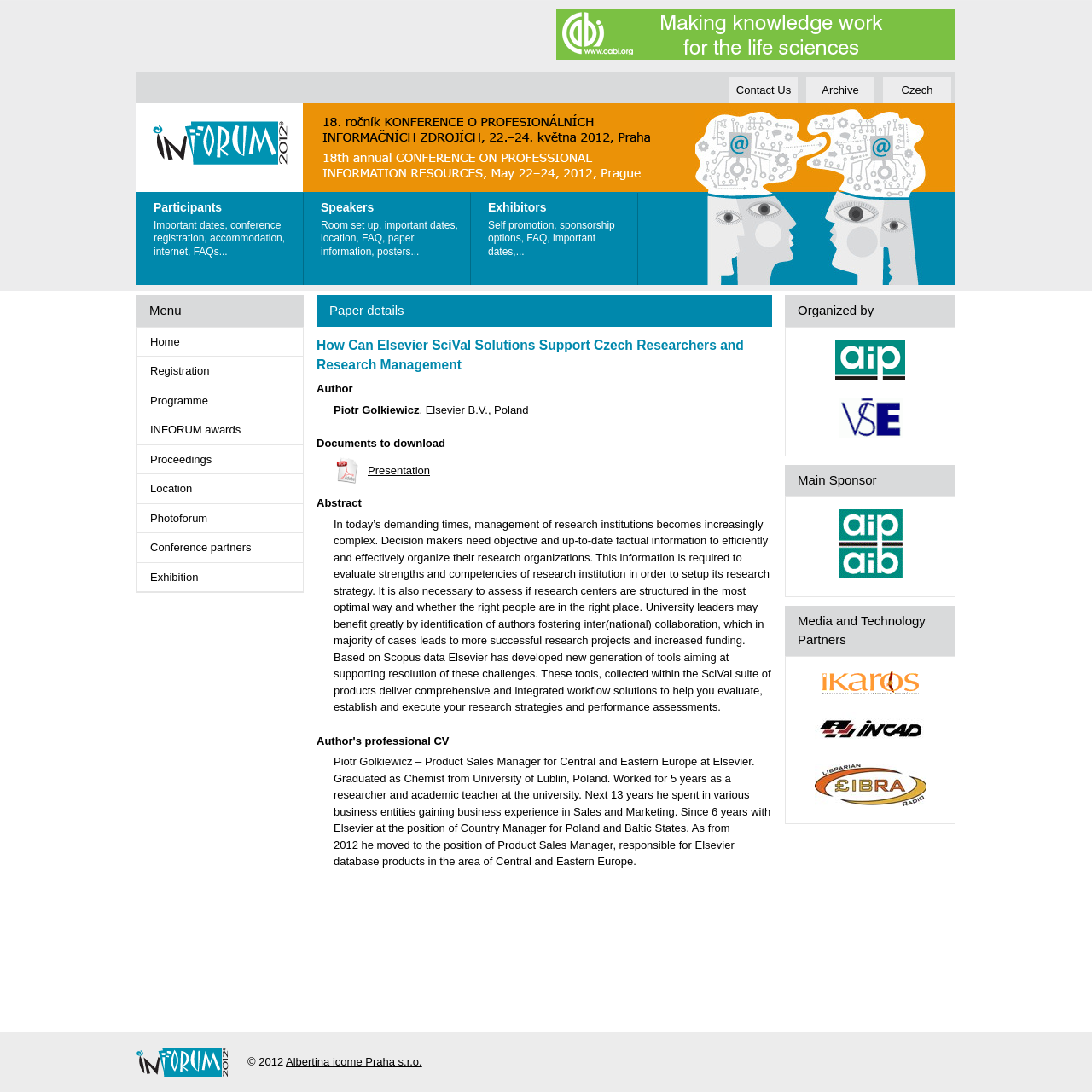Please give a succinct answer using a single word or phrase:
What is the topic of the paper?

How Can Elsevier SciVal Solutions Support Czech Researchers and Research Management